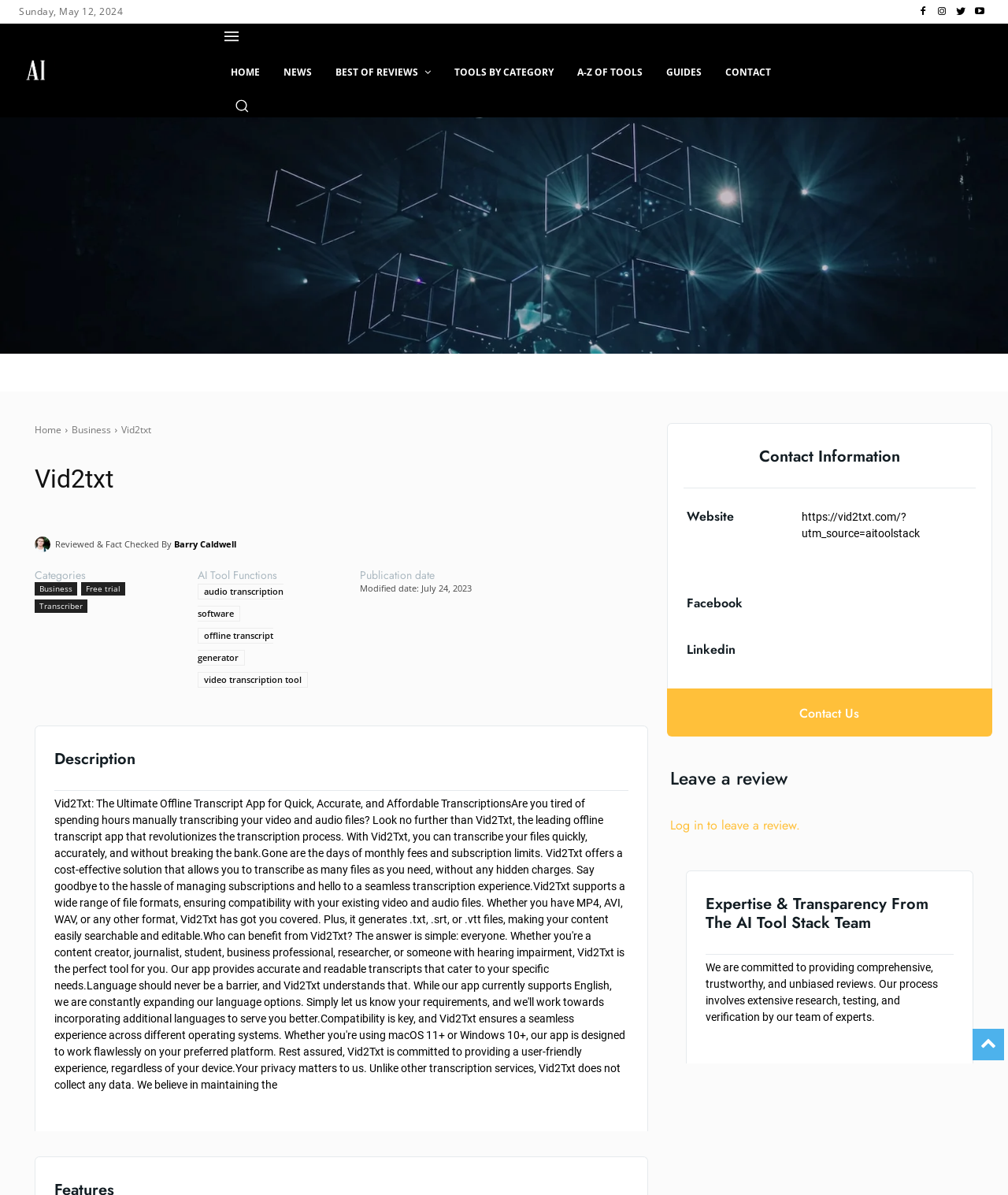Who reviewed and fact-checked the content on this webpage?
Refer to the image and provide a one-word or short phrase answer.

Barry Caldwell